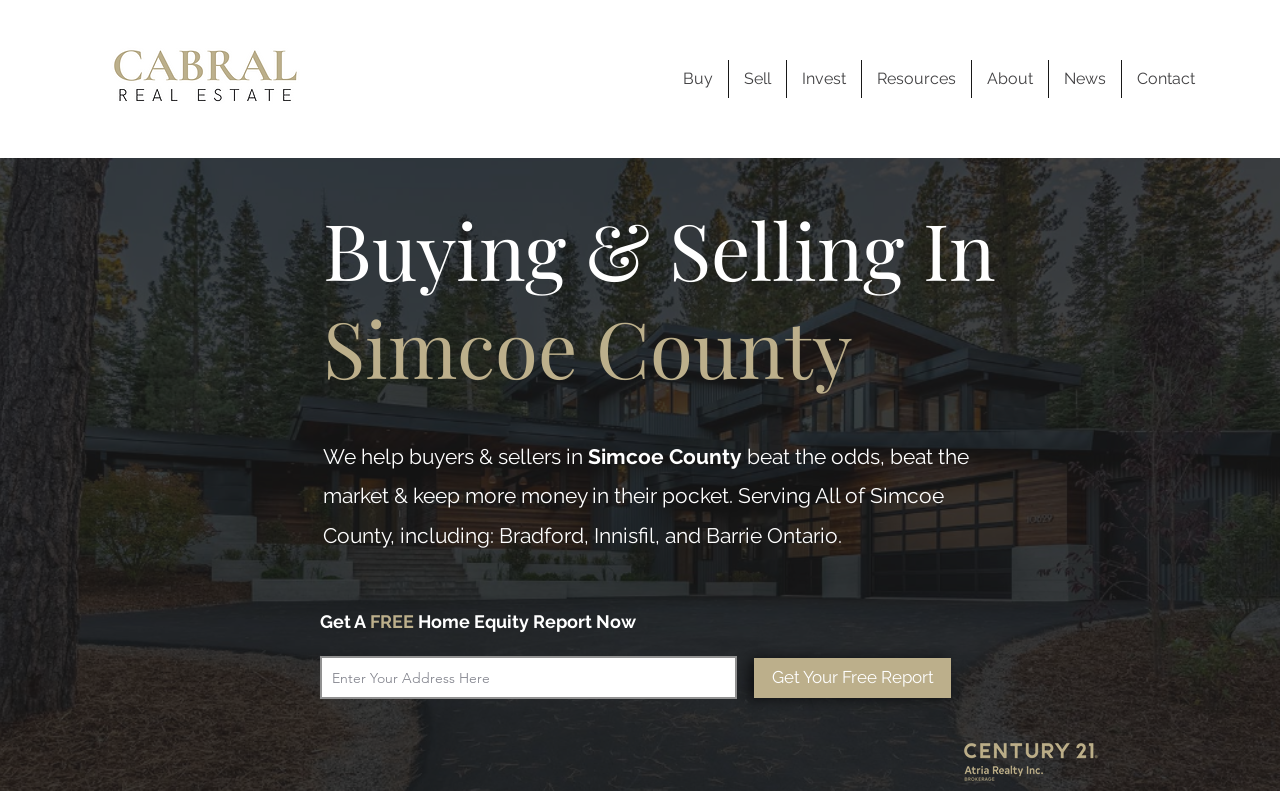Identify the bounding box coordinates for the UI element described as: "aria-label="193249-BA496-MAC Address Parts-728×90"".

None